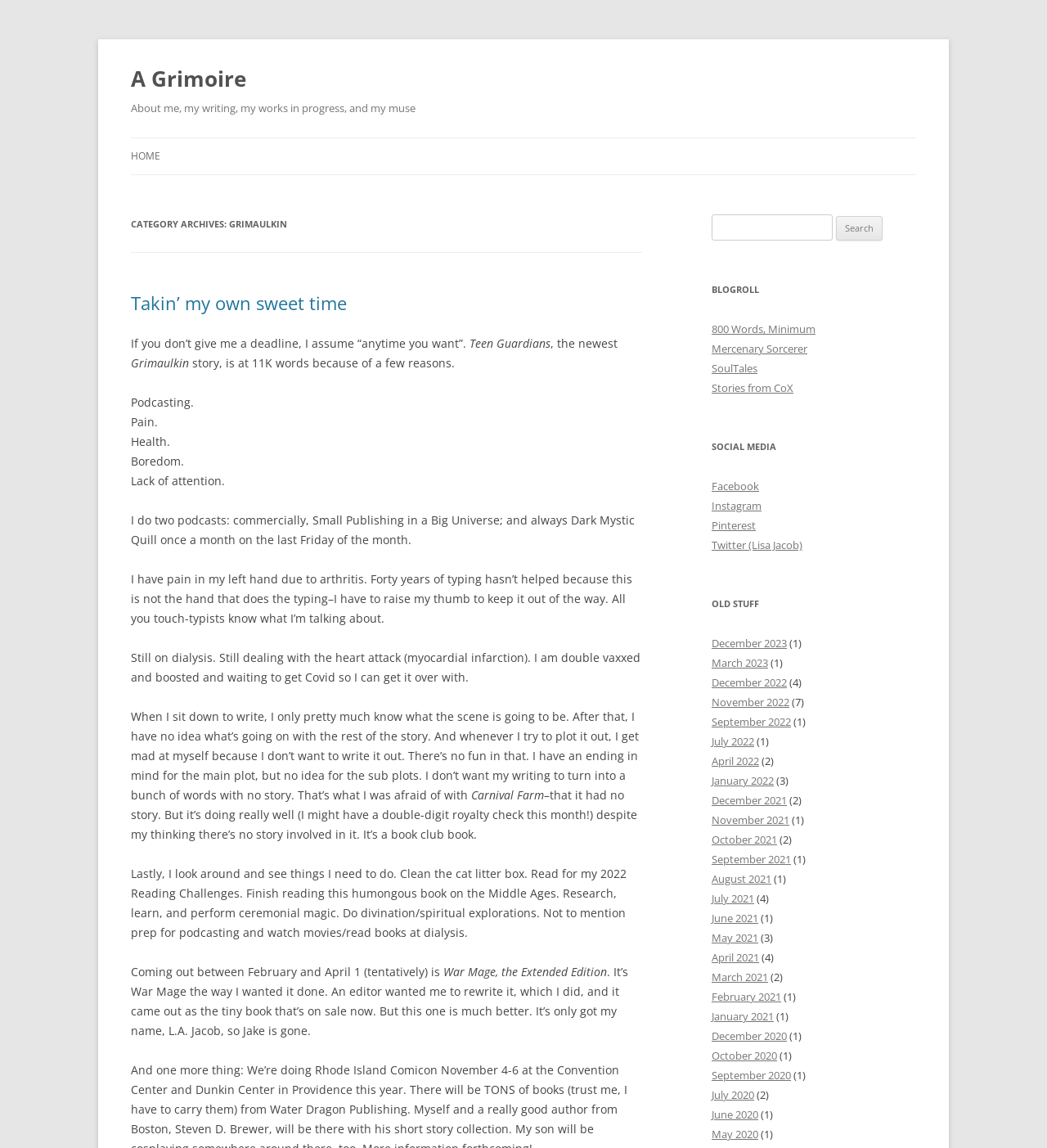What is the name of the author's latest book?
Refer to the image and provide a detailed answer to the question.

The author mentions that 'War Mage, the Extended Edition' is coming out between February and April 1, and it's the way they wanted the book to be done.